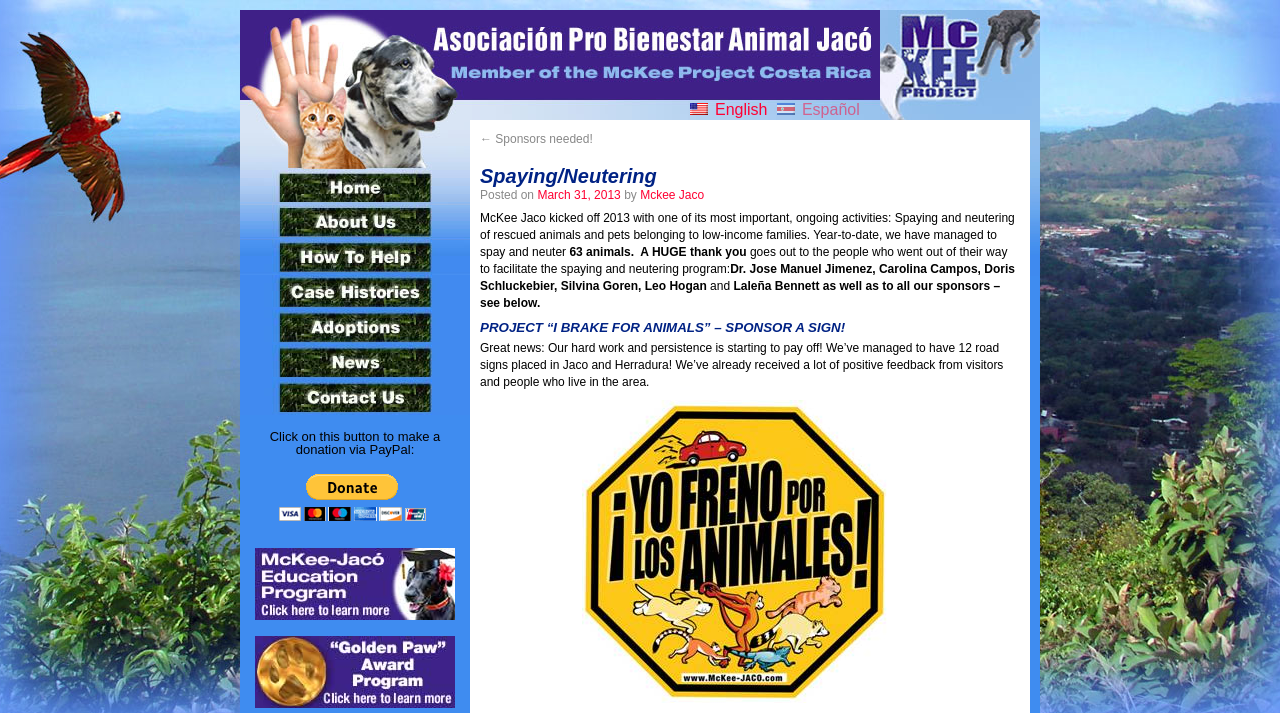Determine the bounding box coordinates of the clickable region to follow the instruction: "Make a donation via PayPal".

[0.218, 0.665, 0.333, 0.731]